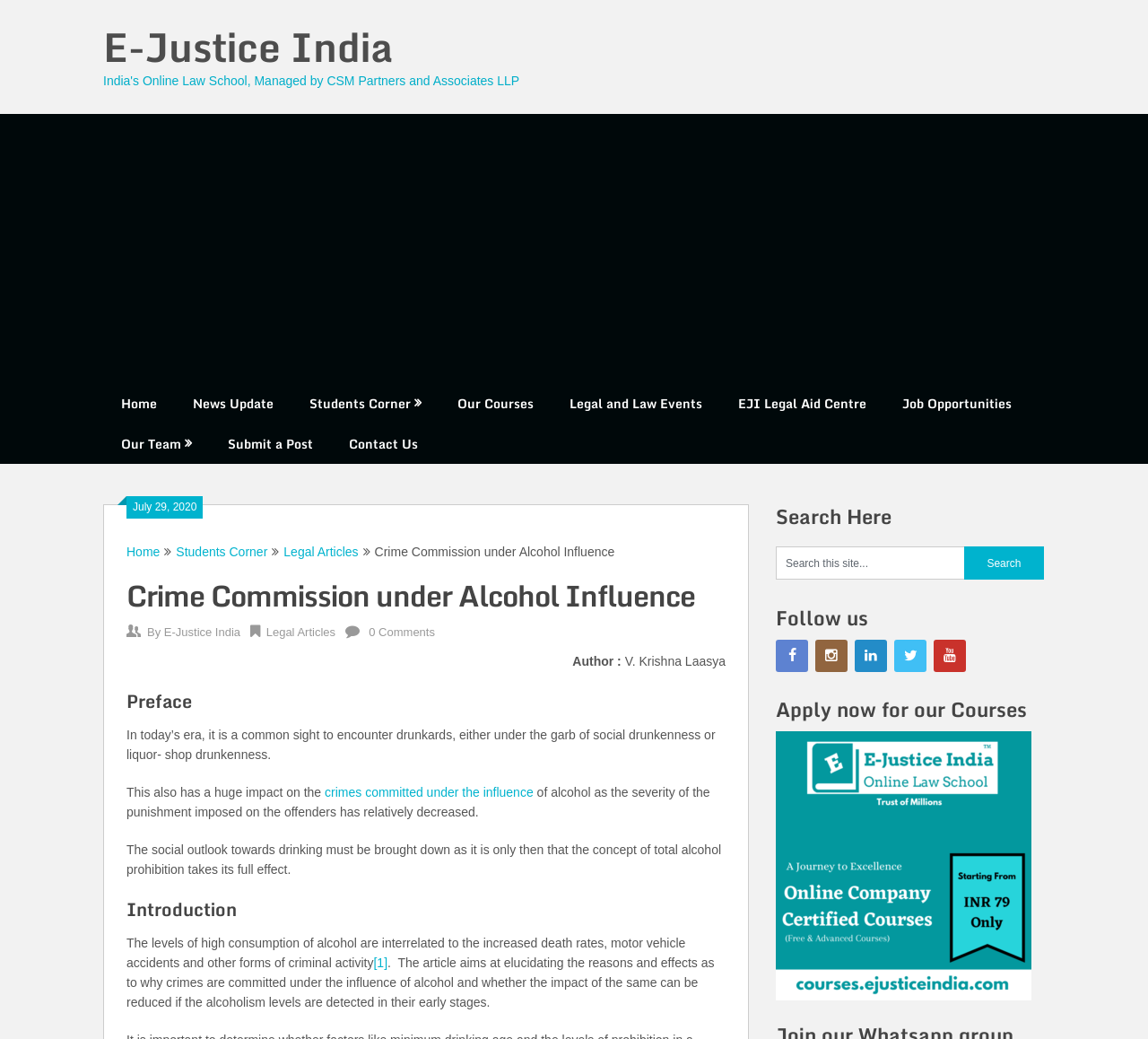What is the impact of high alcohol consumption on society?
Please give a detailed and thorough answer to the question, covering all relevant points.

The impact of high alcohol consumption on society can be determined by reading the text 'The levels of high consumption of alcohol are interrelated to the increased death rates, motor vehicle accidents and other forms of criminal activity' which is located in the 'Introduction' section of the article, indicating that high alcohol consumption leads to increased death rates, motor vehicle accidents, and criminal activity.